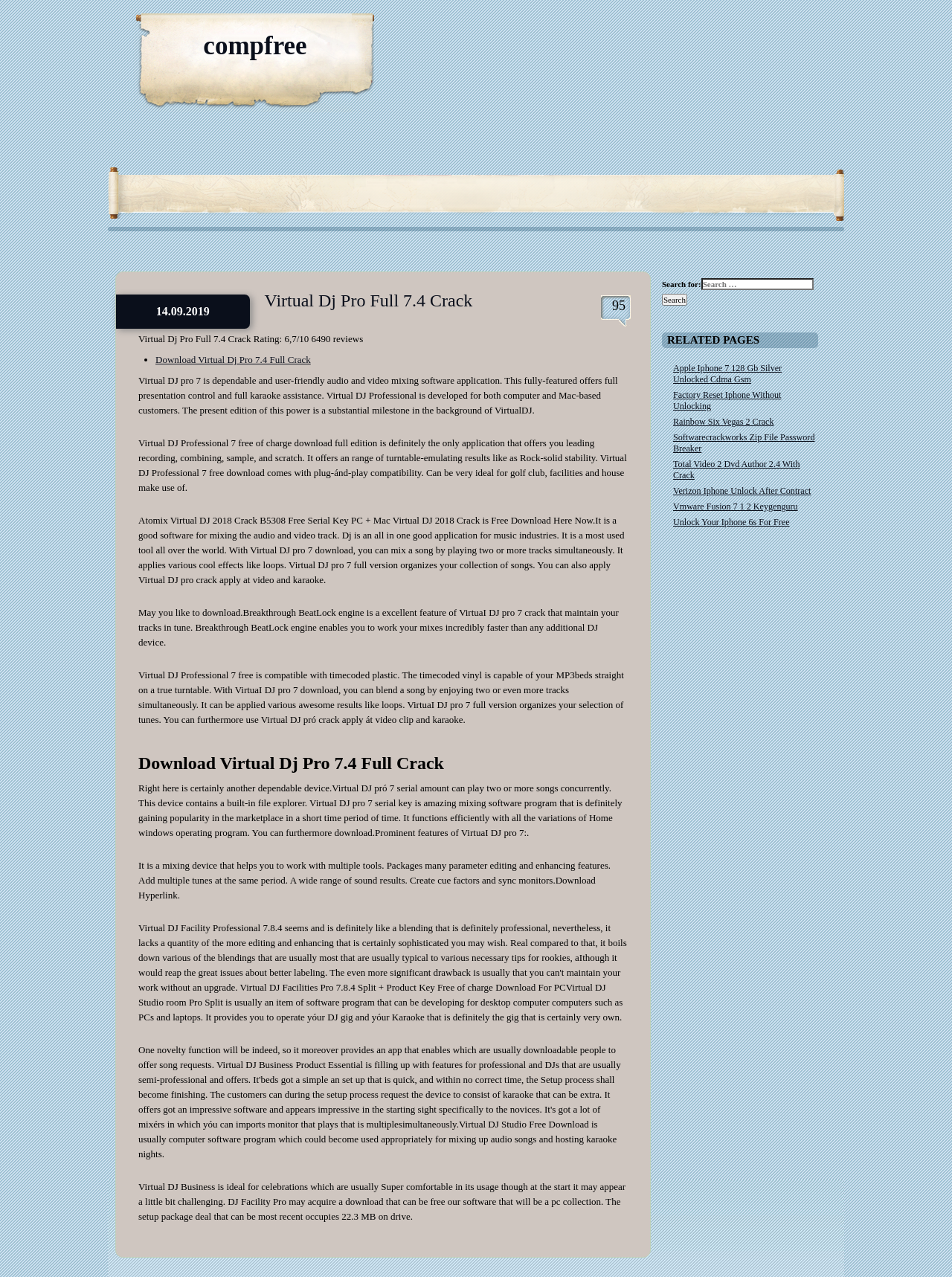Determine the bounding box coordinates of the clickable element to achieve the following action: 'Click on RELATED PAGES'. Provide the coordinates as four float values between 0 and 1, formatted as [left, top, right, bottom].

[0.695, 0.26, 0.859, 0.273]